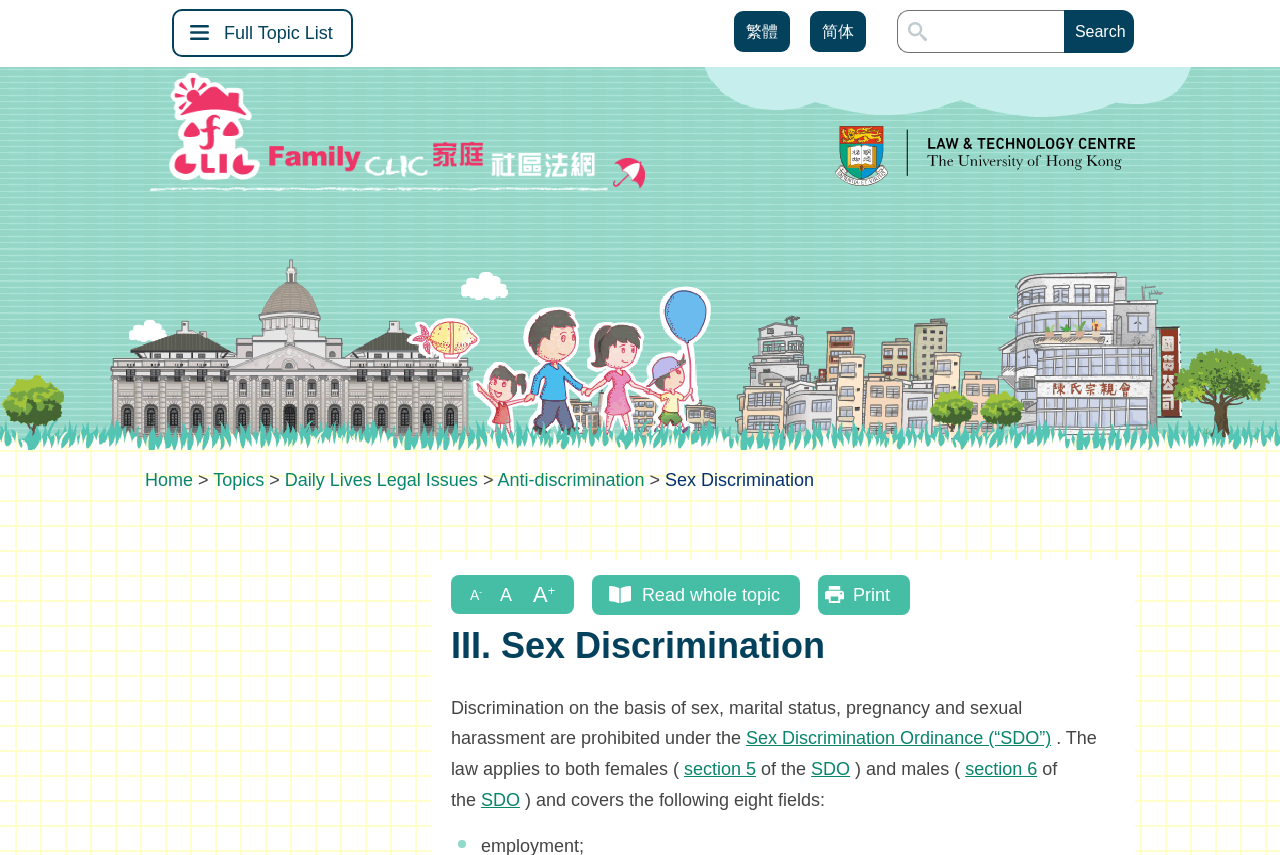Find the bounding box coordinates of the clickable element required to execute the following instruction: "Go to full topic list". Provide the coordinates as four float numbers between 0 and 1, i.e., [left, top, right, bottom].

[0.134, 0.011, 0.276, 0.067]